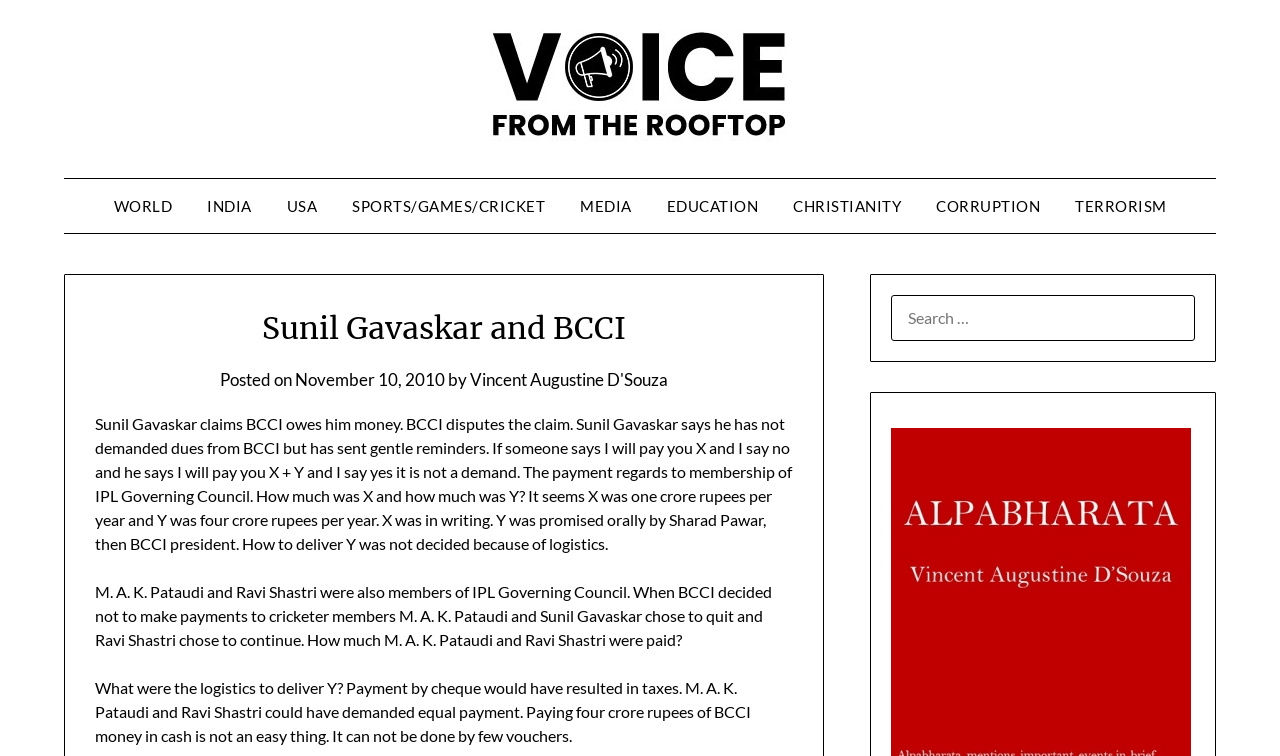What is the main heading of this webpage? Please extract and provide it.

Sunil Gavaskar and BCCI